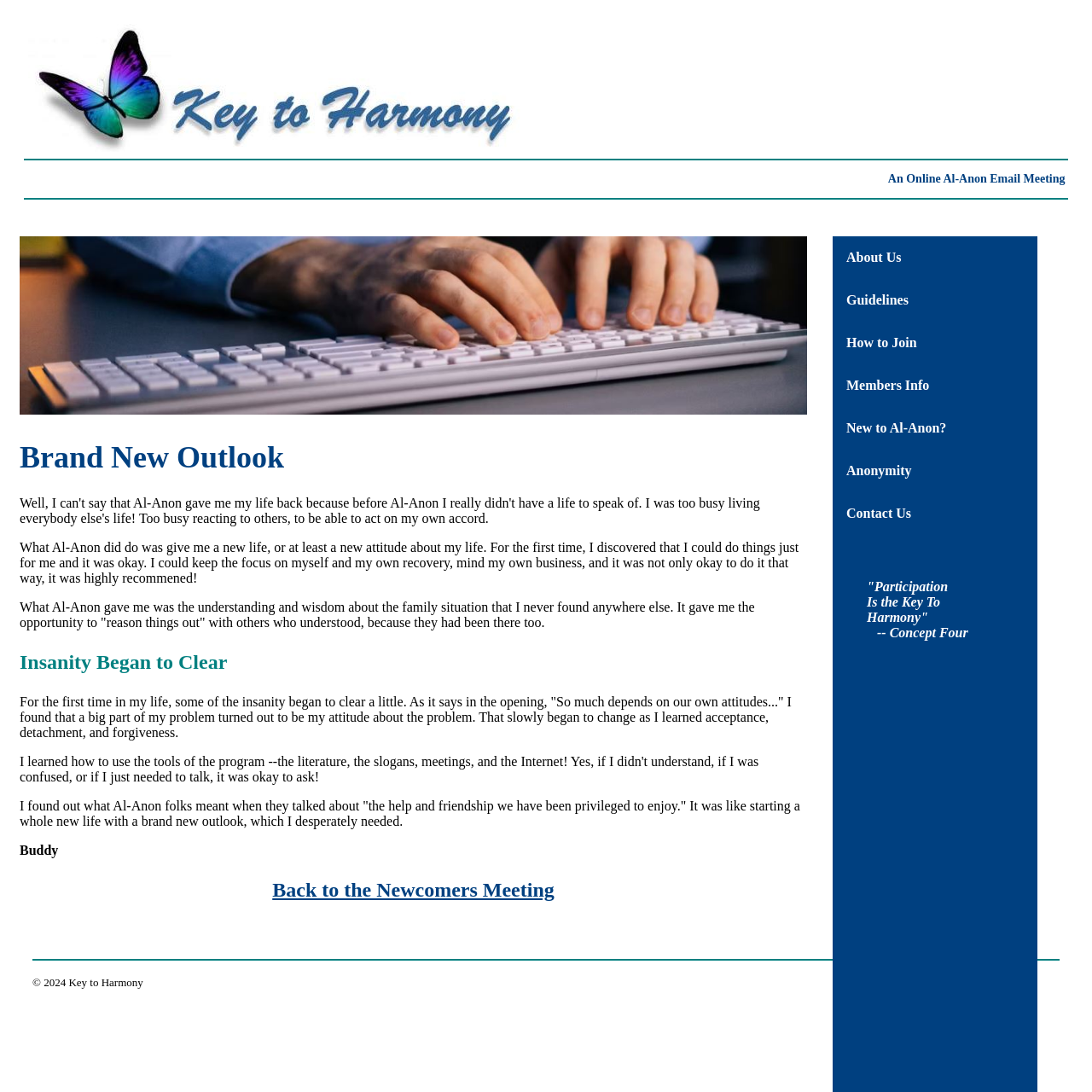Give a concise answer of one word or phrase to the question: 
Can you find a link to 'Guidelines' on the webpage?

Yes